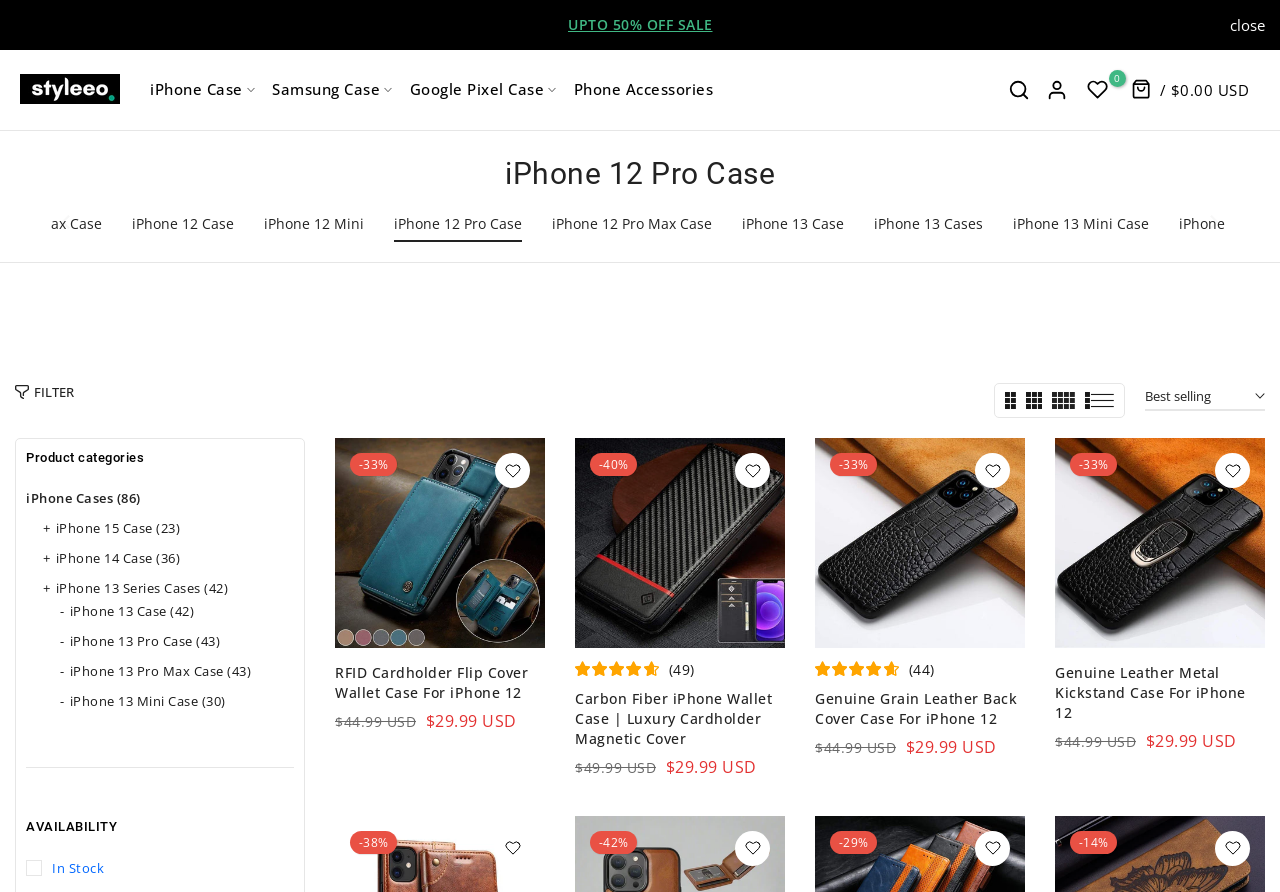Find the bounding box coordinates for the HTML element described as: "iPhone 14 Case (36)". The coordinates should consist of four float values between 0 and 1, i.e., [left, top, right, bottom].

[0.034, 0.616, 0.141, 0.636]